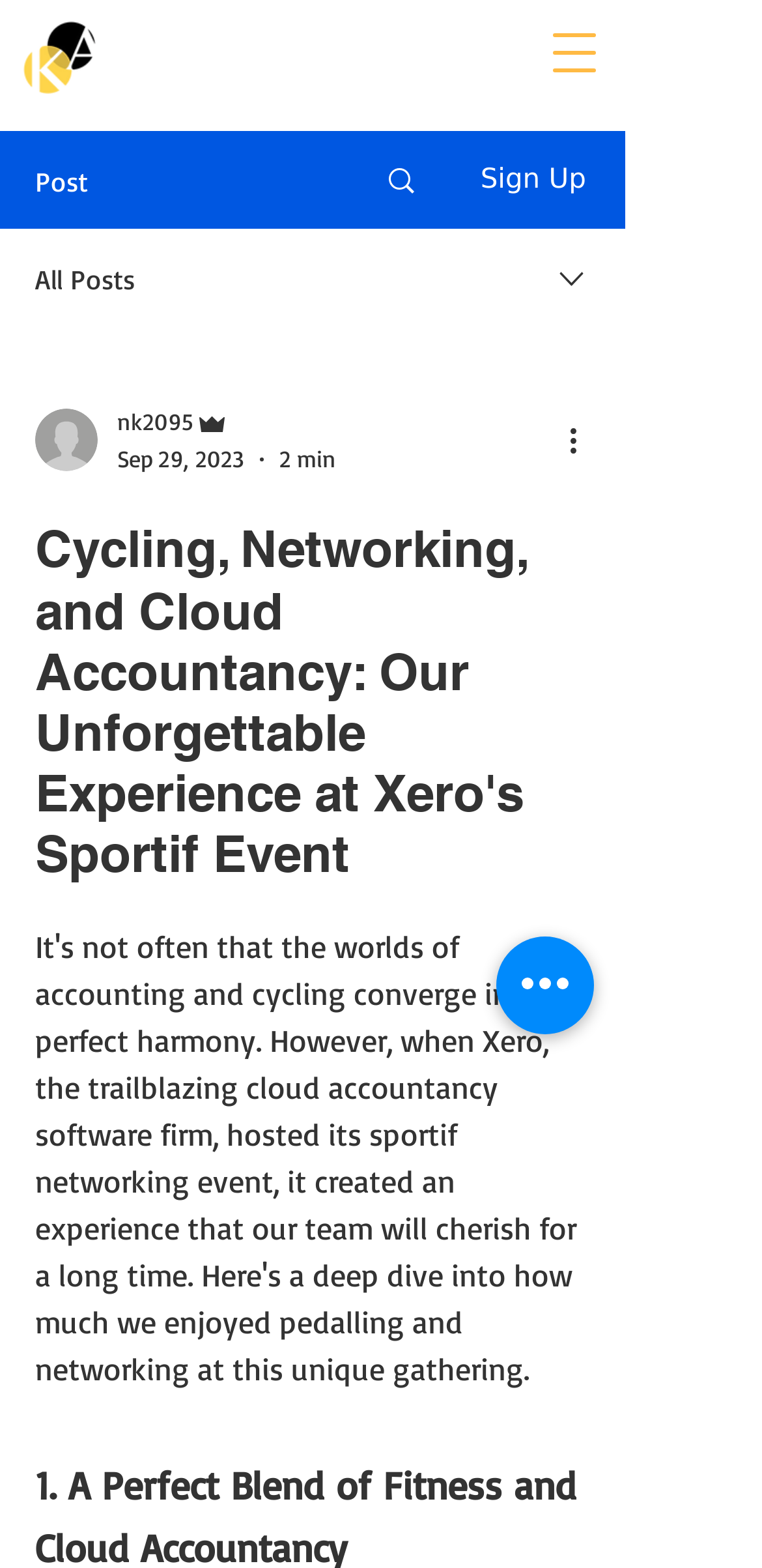How long does it take to read the latest article?
Refer to the image and give a detailed response to the question.

The reading time of the latest article can be found in the generic element '2 min' which is located below the author's username in the main content area of the webpage.